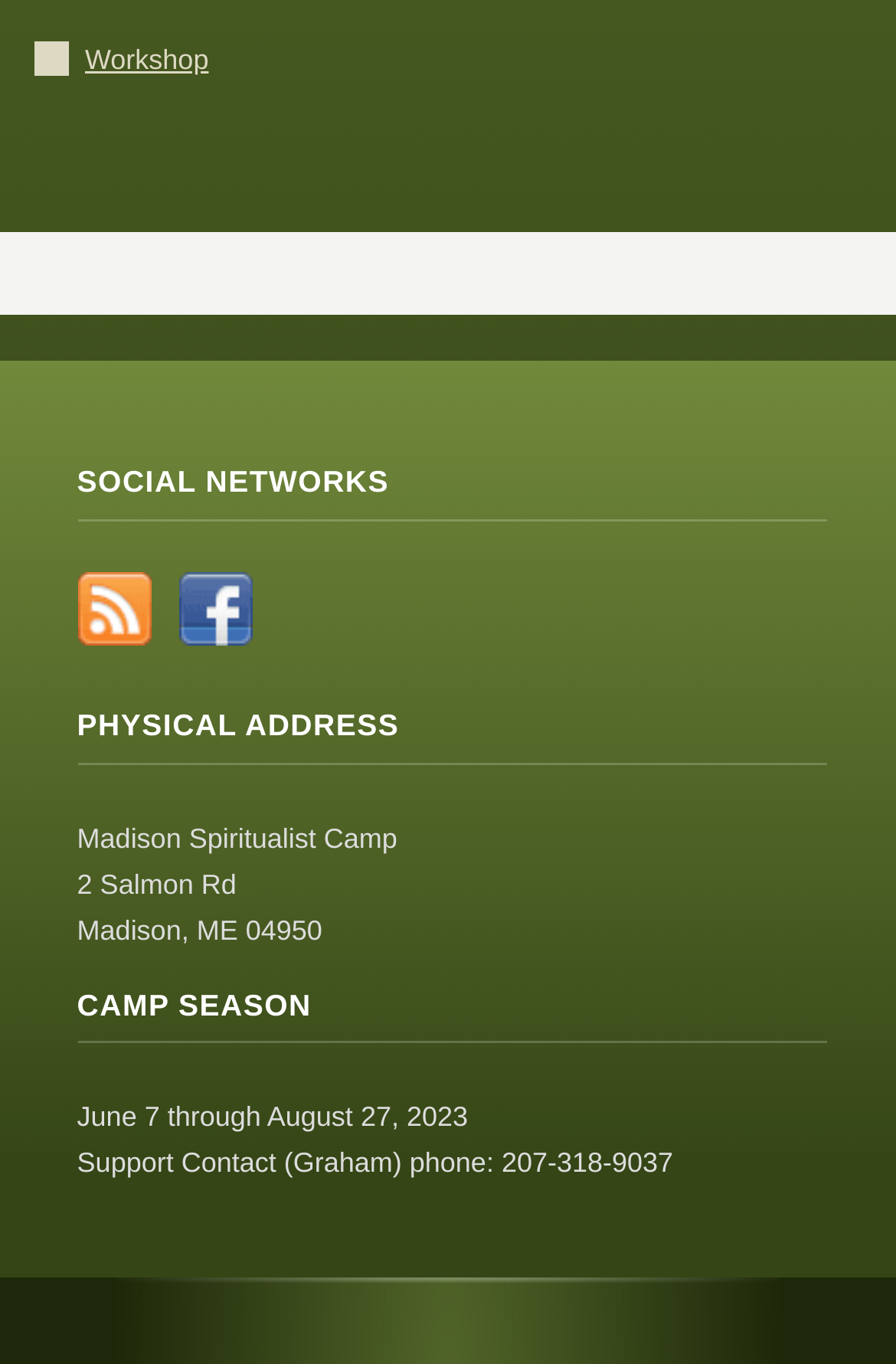Please provide the bounding box coordinate of the region that matches the element description: Facebook. Coordinates should be in the format (top-left x, top-left y, bottom-right x, bottom-right y) and all values should be between 0 and 1.

[0.199, 0.419, 0.281, 0.473]